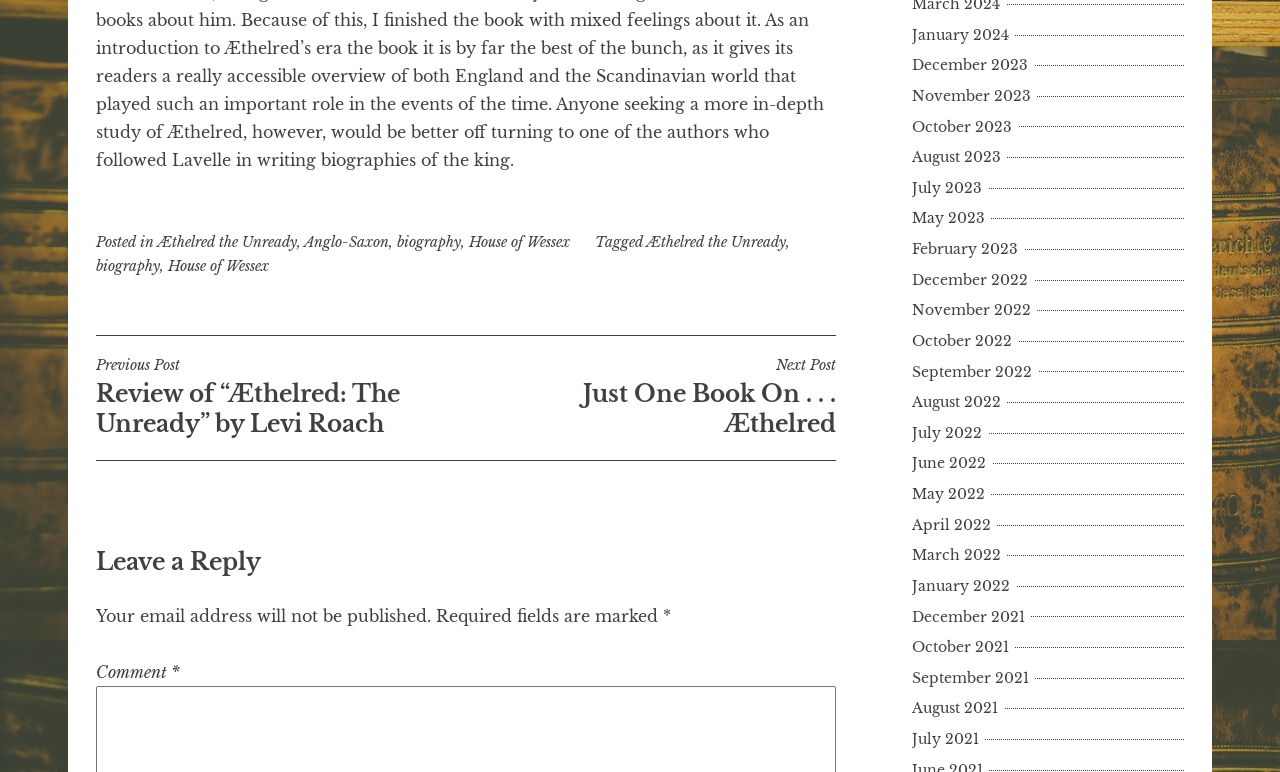Please indicate the bounding box coordinates for the clickable area to complete the following task: "Click on the 'Æthelred the Unready' link". The coordinates should be specified as four float numbers between 0 and 1, i.e., [left, top, right, bottom].

[0.123, 0.302, 0.232, 0.325]